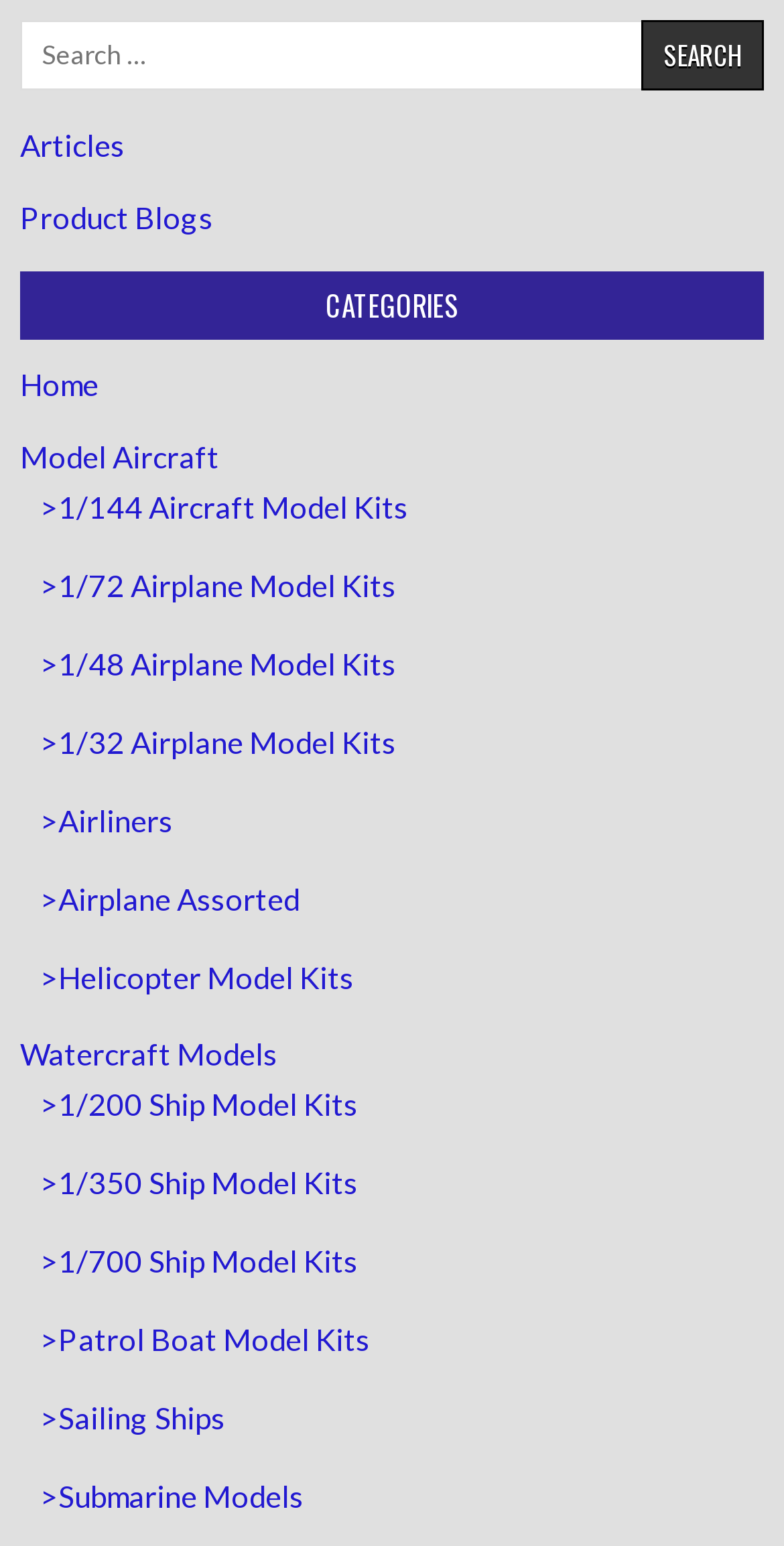Find and specify the bounding box coordinates that correspond to the clickable region for the instruction: "Go to Articles".

[0.026, 0.081, 0.159, 0.105]